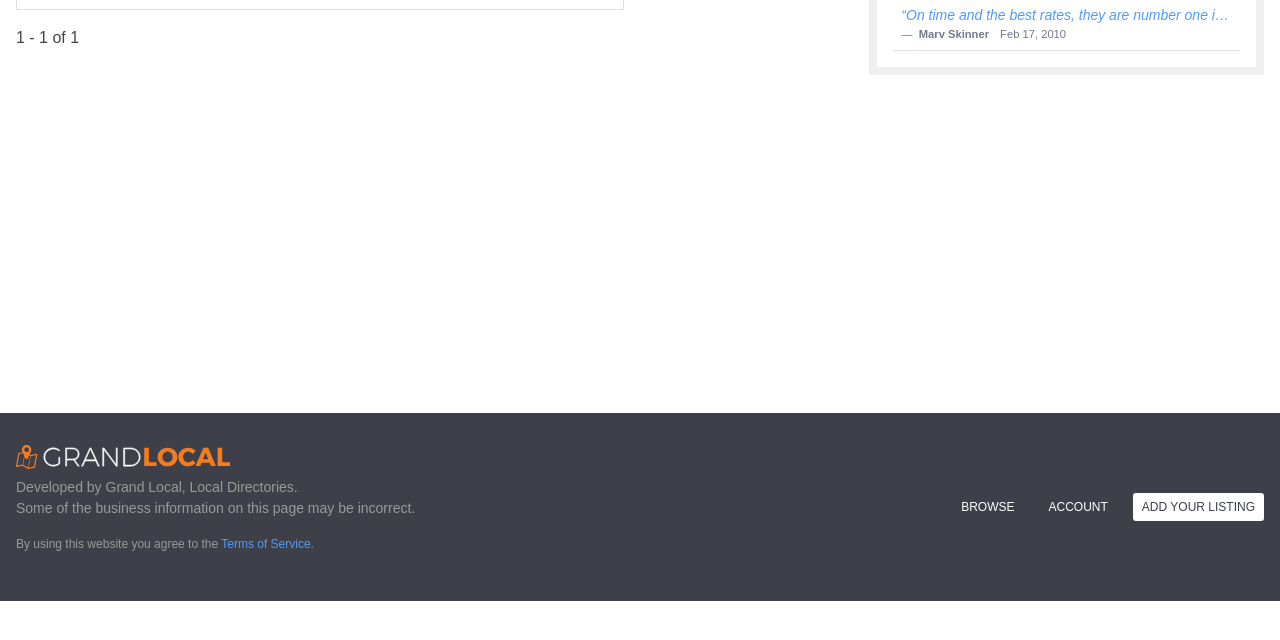Find the UI element described as: "Terms of Service" and predict its bounding box coordinates. Ensure the coordinates are four float numbers between 0 and 1, [left, top, right, bottom].

[0.173, 0.839, 0.243, 0.861]